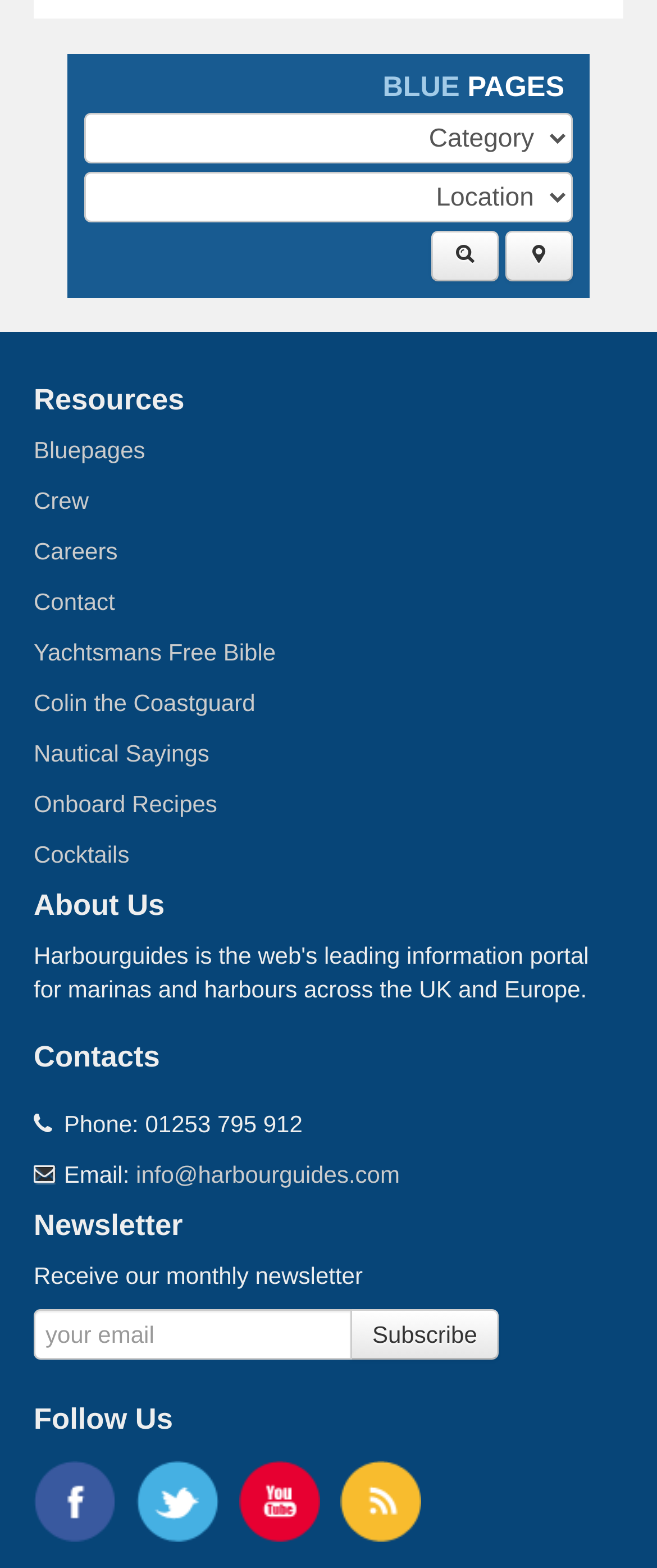Given the webpage screenshot and the description, determine the bounding box coordinates (top-left x, top-left y, bottom-right x, bottom-right y) that define the location of the UI element matching this description: Cocktails

[0.051, 0.536, 0.197, 0.553]